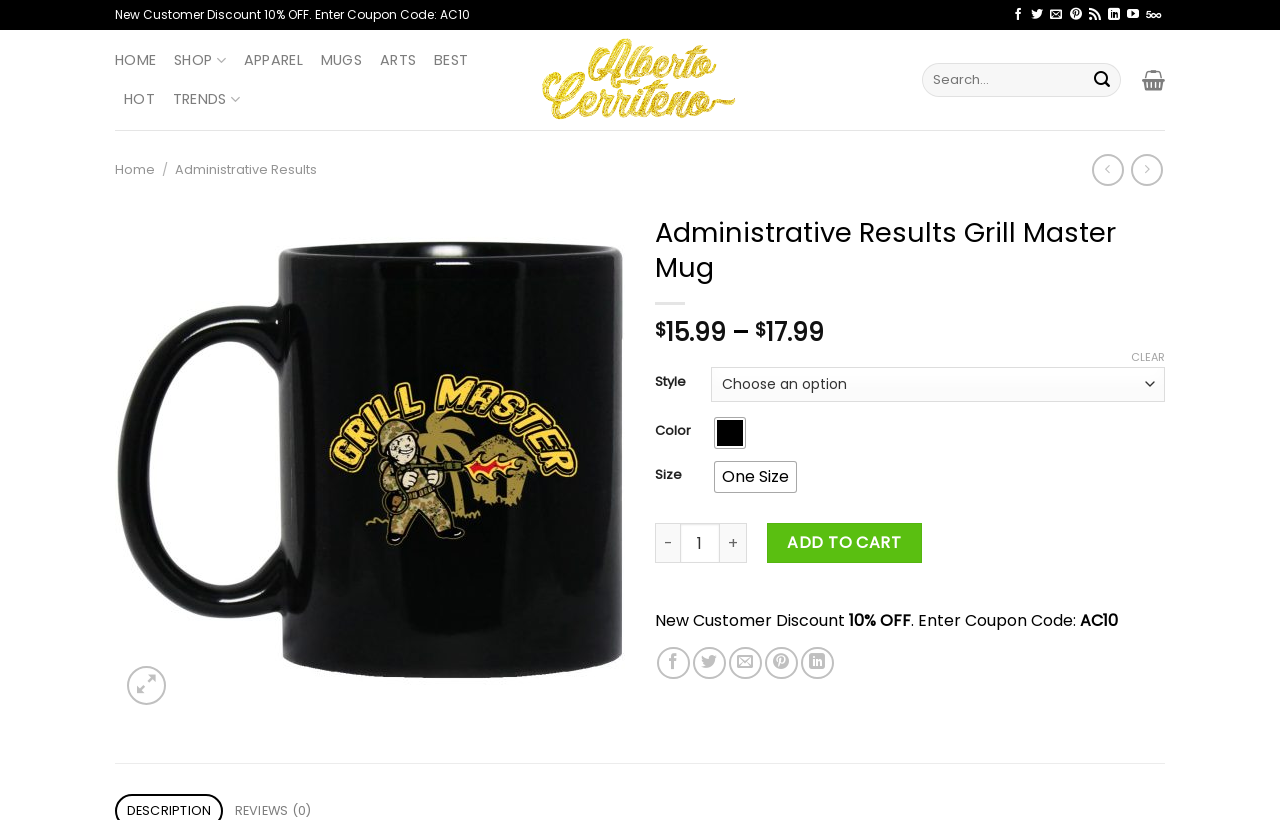Identify and provide the title of the webpage.

Administrative Results Grill Master Mug